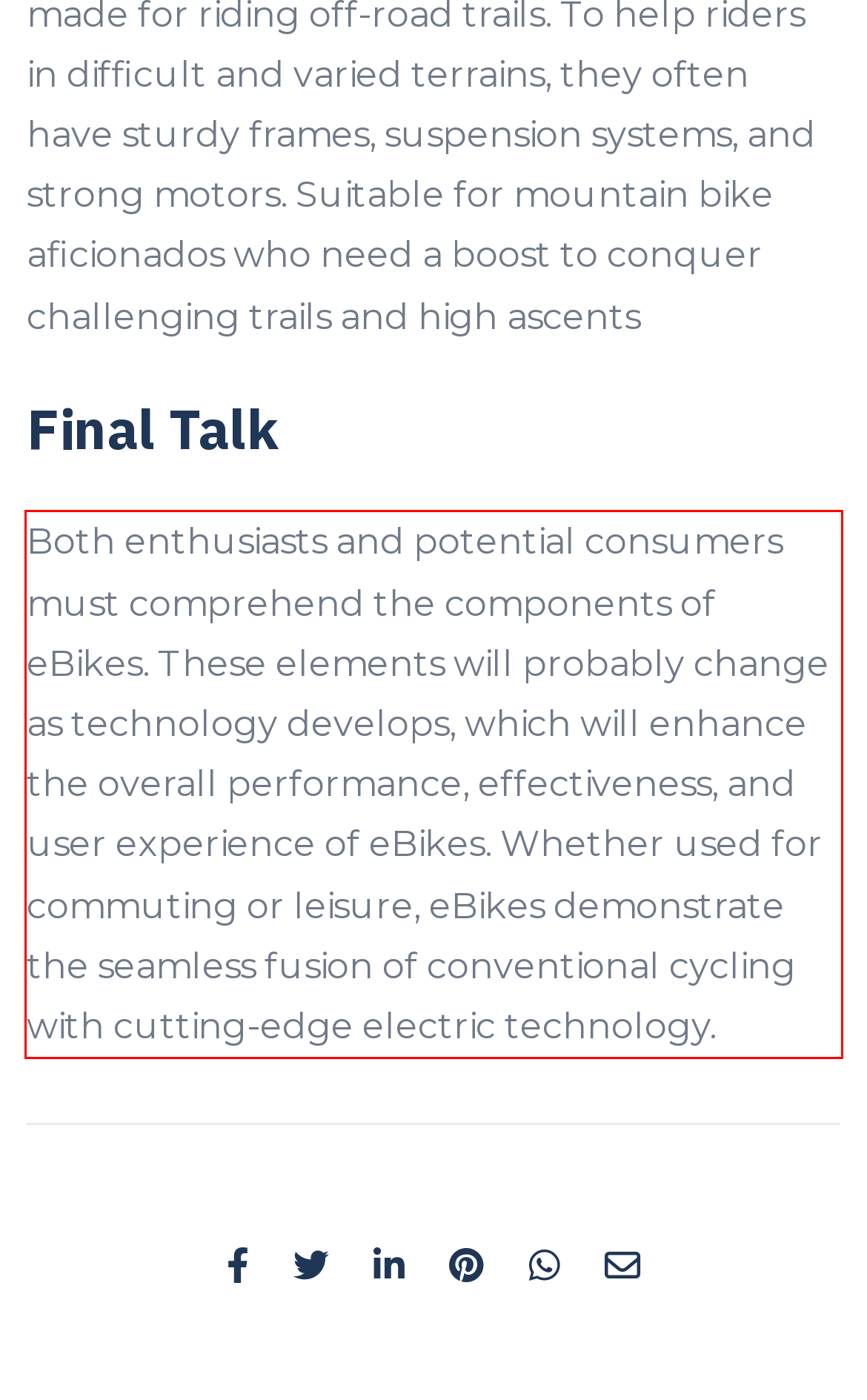Analyze the screenshot of the webpage that features a red bounding box and recognize the text content enclosed within this red bounding box.

Both enthusiasts and potential consumers must comprehend the components of eBikes. These elements will probably change as technology develops, which will enhance the overall performance, effectiveness, and user experience of eBikes. Whether used for commuting or leisure, eBikes demonstrate the seamless fusion of conventional cycling with cutting-edge electric technology.